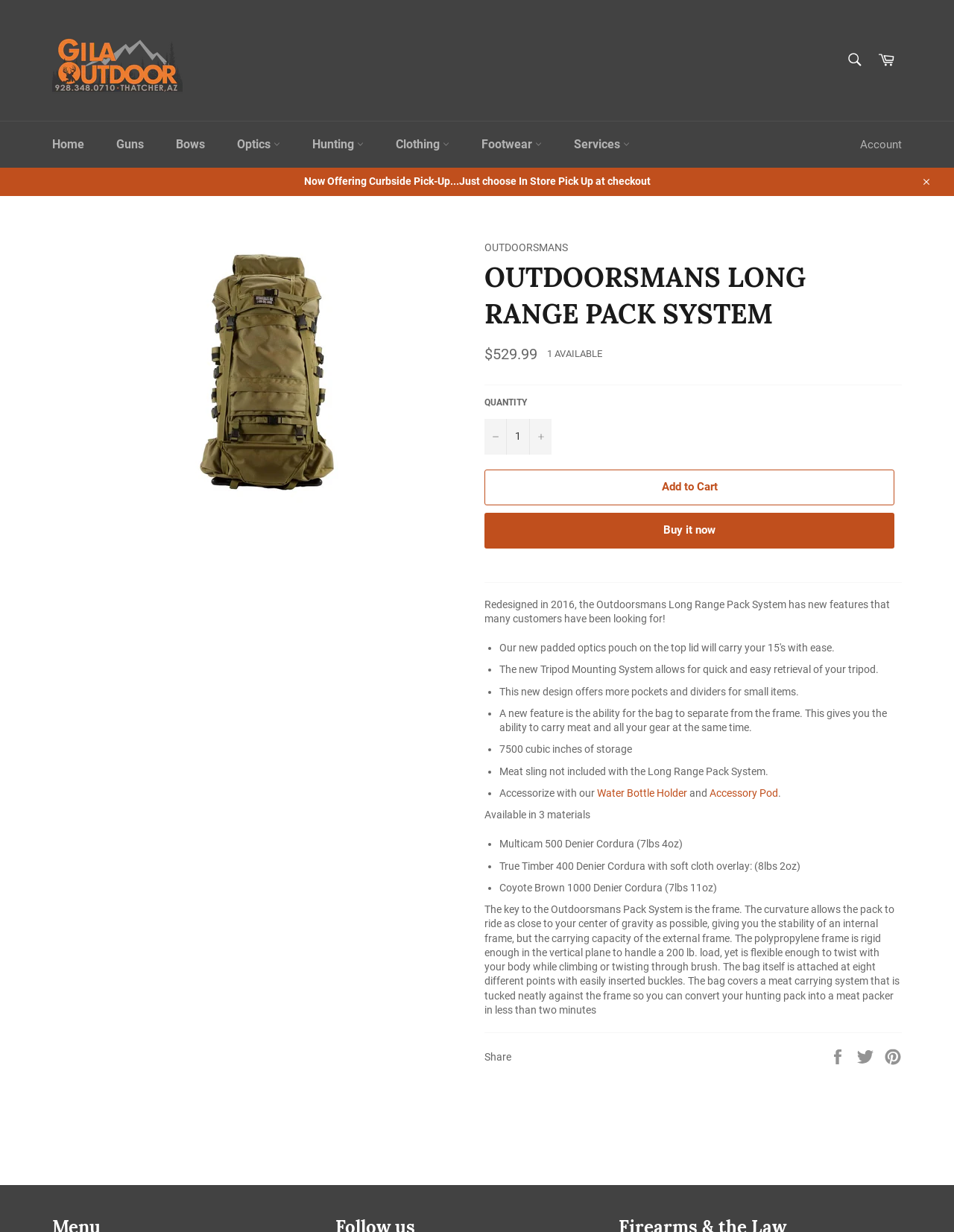Answer the question briefly using a single word or phrase: 
How many available materials are there for the Outdoorsmans Long Range Pack System?

3